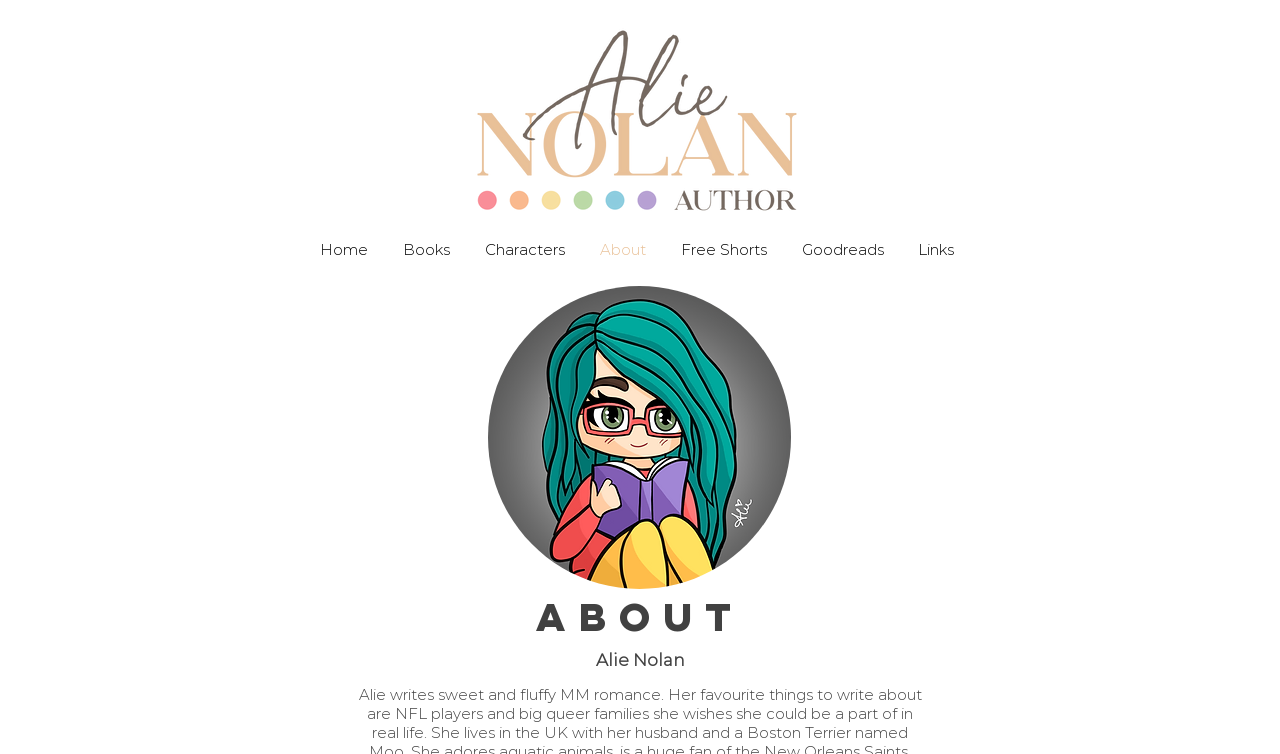How many headings are there?
Please answer the question with as much detail and depth as you can.

There are two heading elements: one with the text 'About' located at [0.405, 0.785, 0.595, 0.851] and another with the text 'Alie Nolan' located at [0.405, 0.861, 0.595, 0.89].